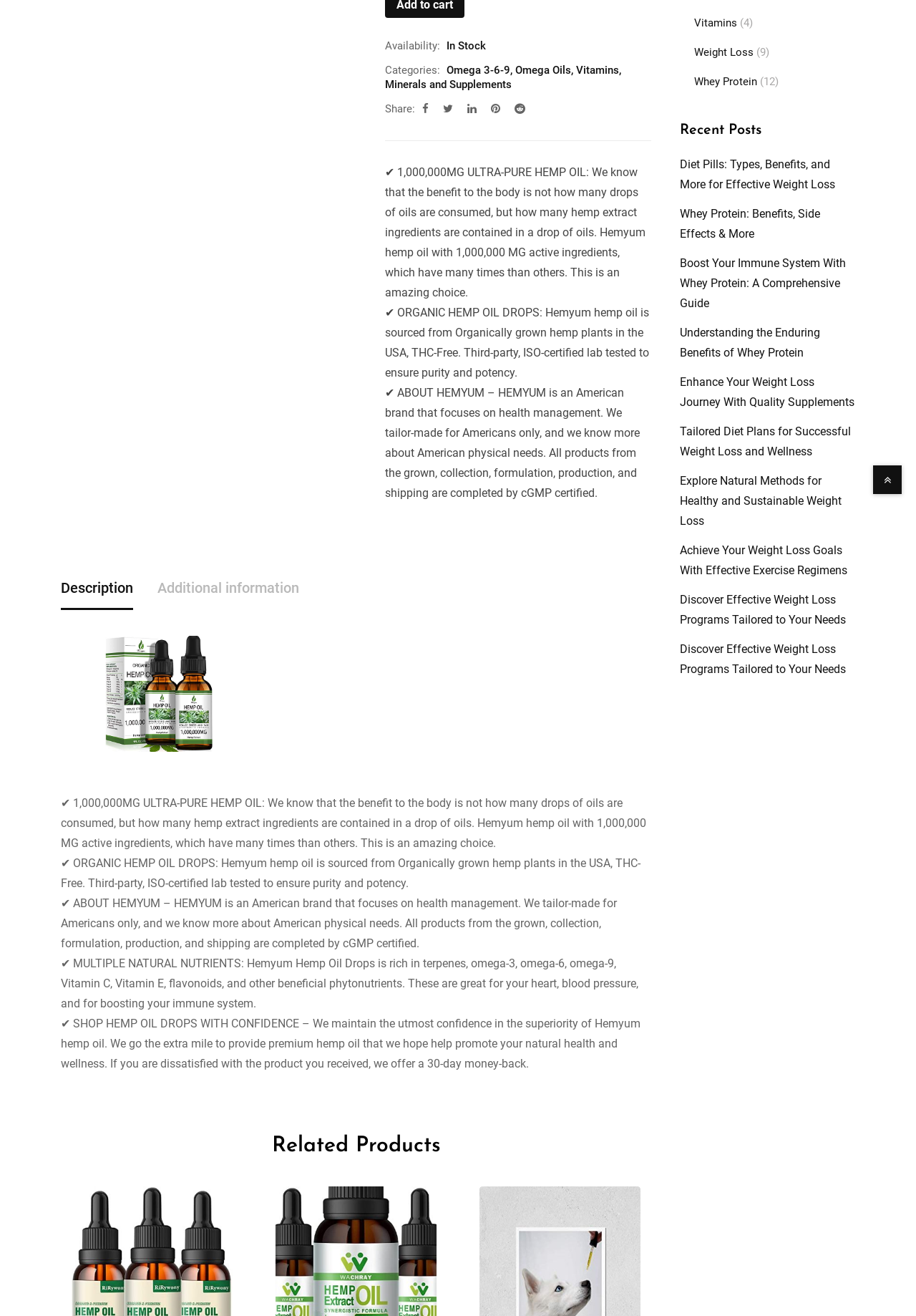Given the element description: "Sobriety Coach Training", predict the bounding box coordinates of the UI element it refers to, using four float numbers between 0 and 1, i.e., [left, top, right, bottom].

None